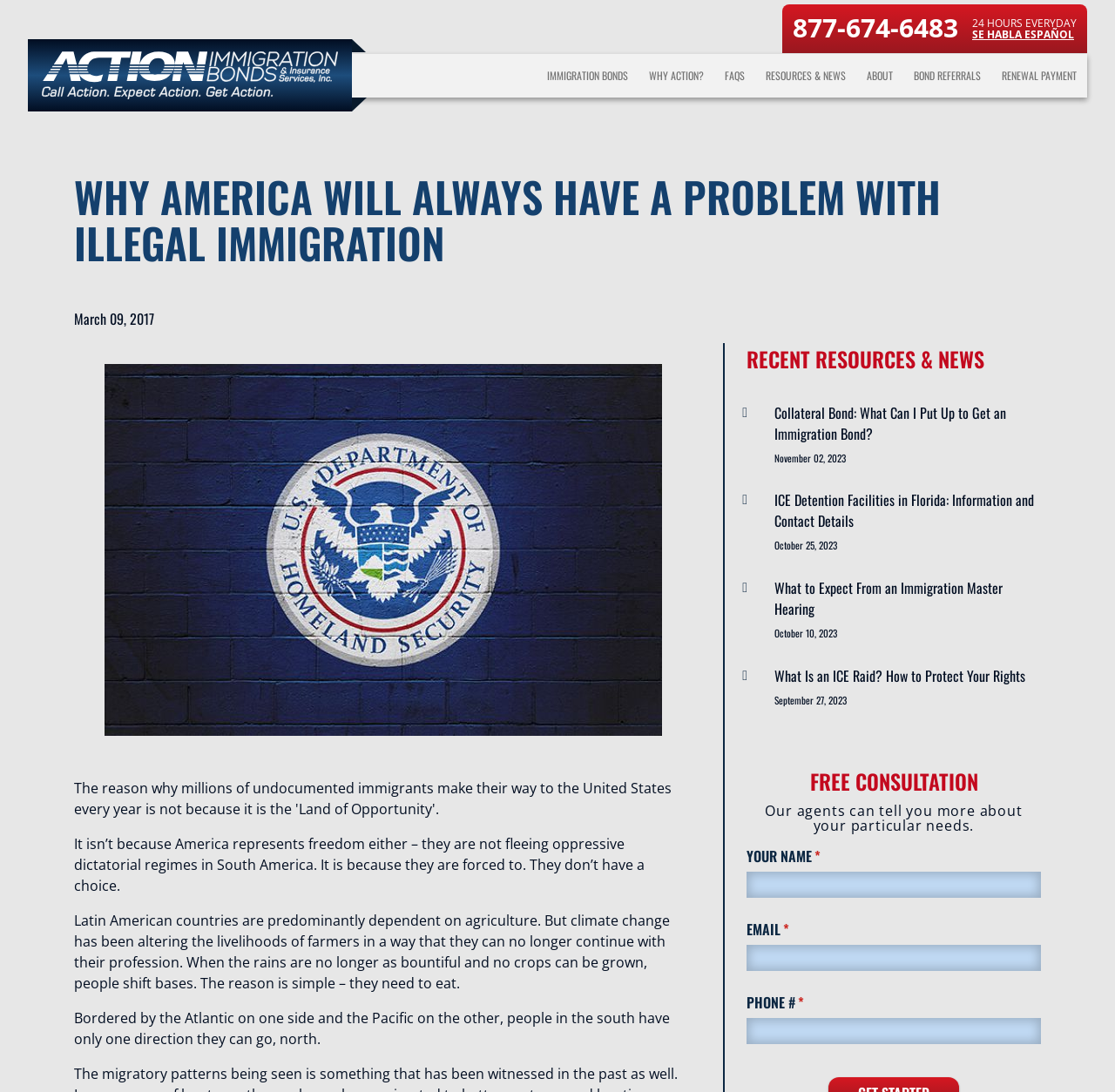Can you specify the bounding box coordinates for the region that should be clicked to fulfill this instruction: "Fill in the 'YOUR NAME' field".

[0.67, 0.798, 0.934, 0.822]